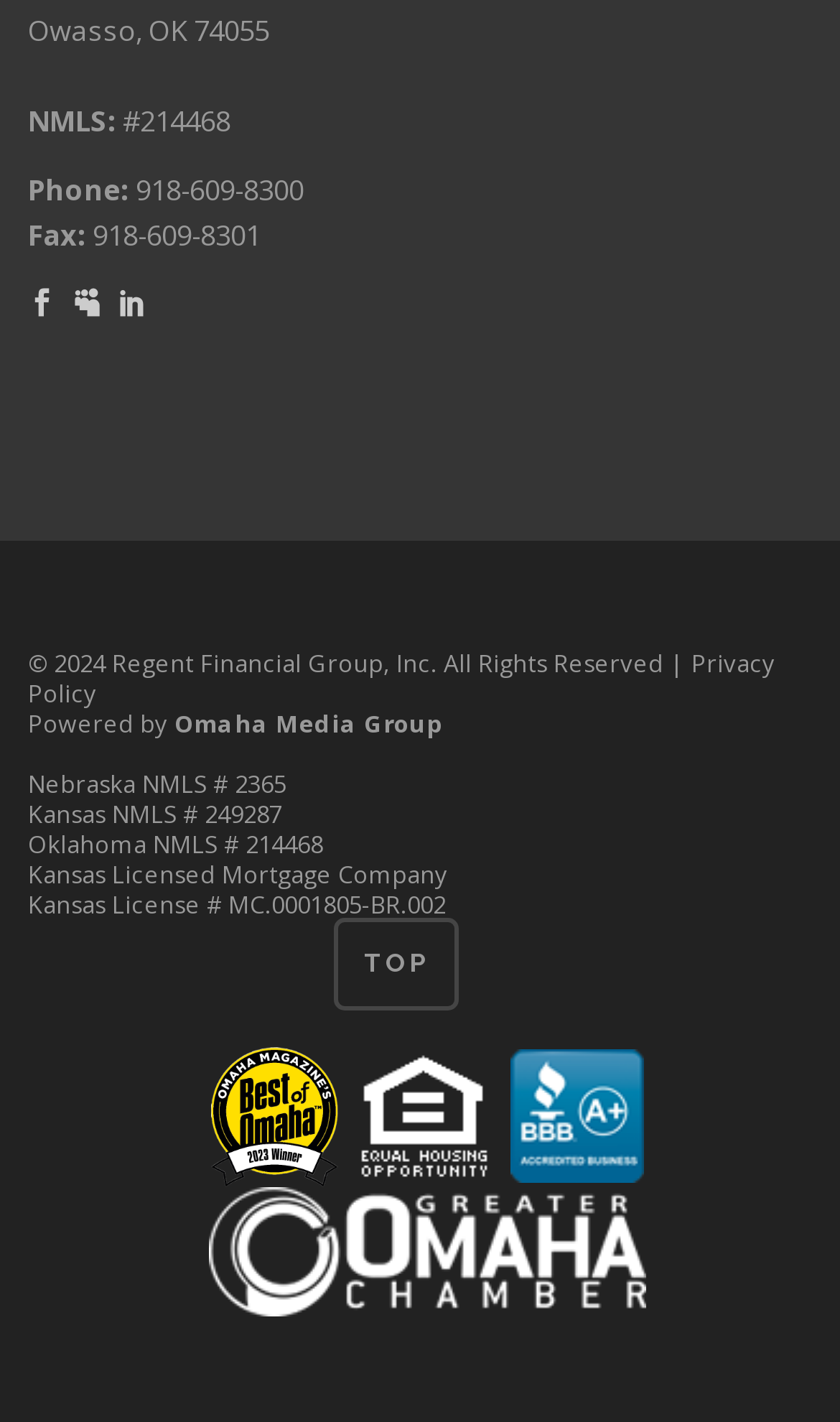Provide the bounding box coordinates for the UI element that is described by this text: "Privacy Policy". The coordinates should be in the form of four float numbers between 0 and 1: [left, top, right, bottom].

[0.034, 0.454, 0.923, 0.498]